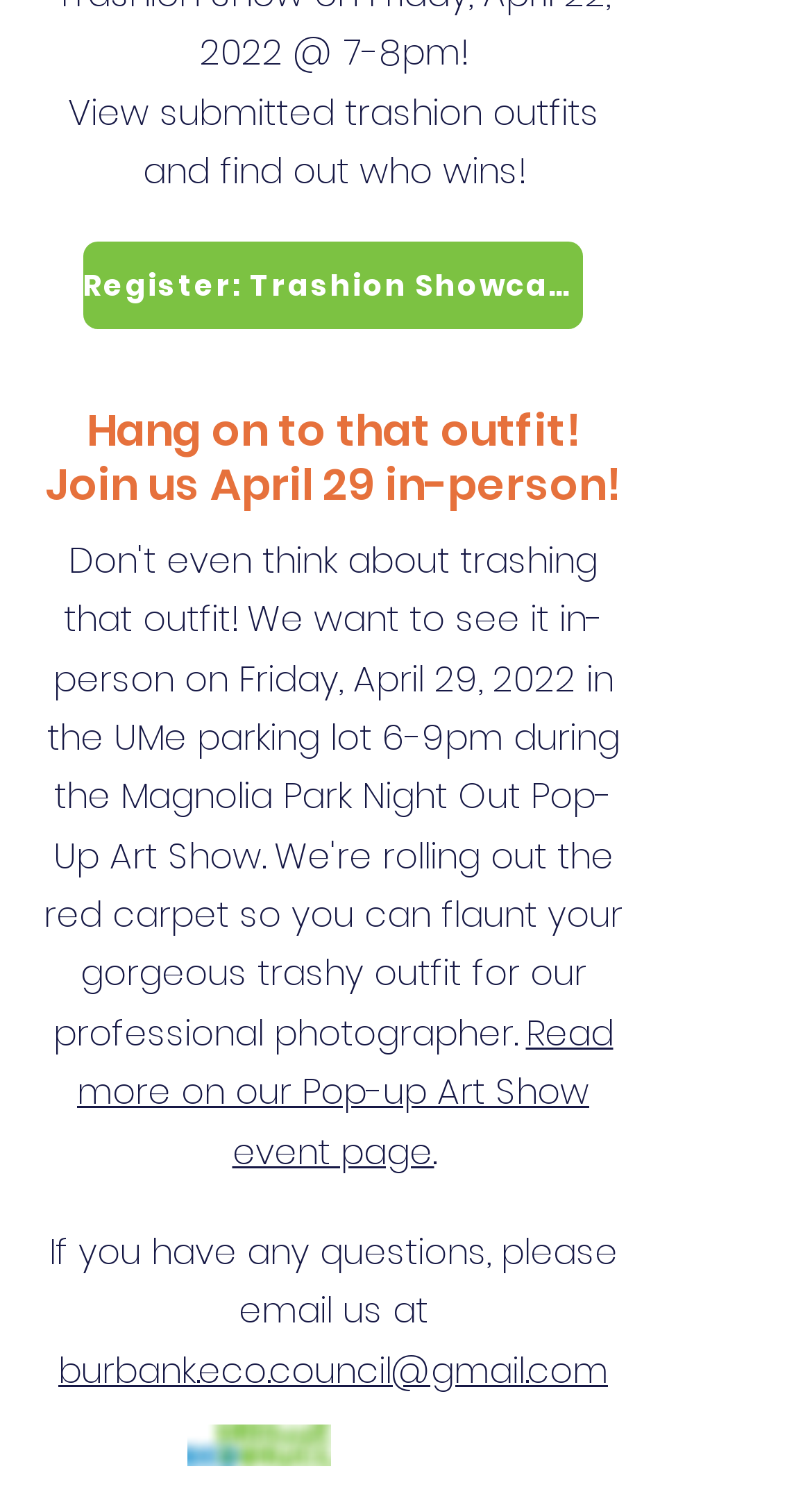What social media platforms are linked on the webpage?
Look at the screenshot and respond with a single word or phrase.

Facebook and Instagram